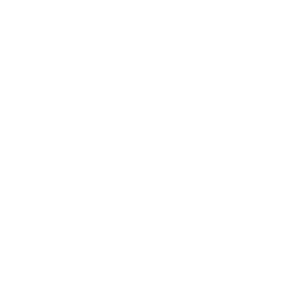Describe thoroughly the contents of the image.

This image features the "Sento Table," a stylish and contemporary design piece. The table combines sleek lines and a modern aesthetic, showcasing a minimalist silhouette that is suitable for various interior styles. Its versatility makes it an excellent addition to both residential and commercial spaces. Whether used in a dining area or as a workspace, the Sento Table emphasizes a harmonious balance between form and function. This piece is part of the OCCHIO collection, known for its commitment to quality and innovative design.